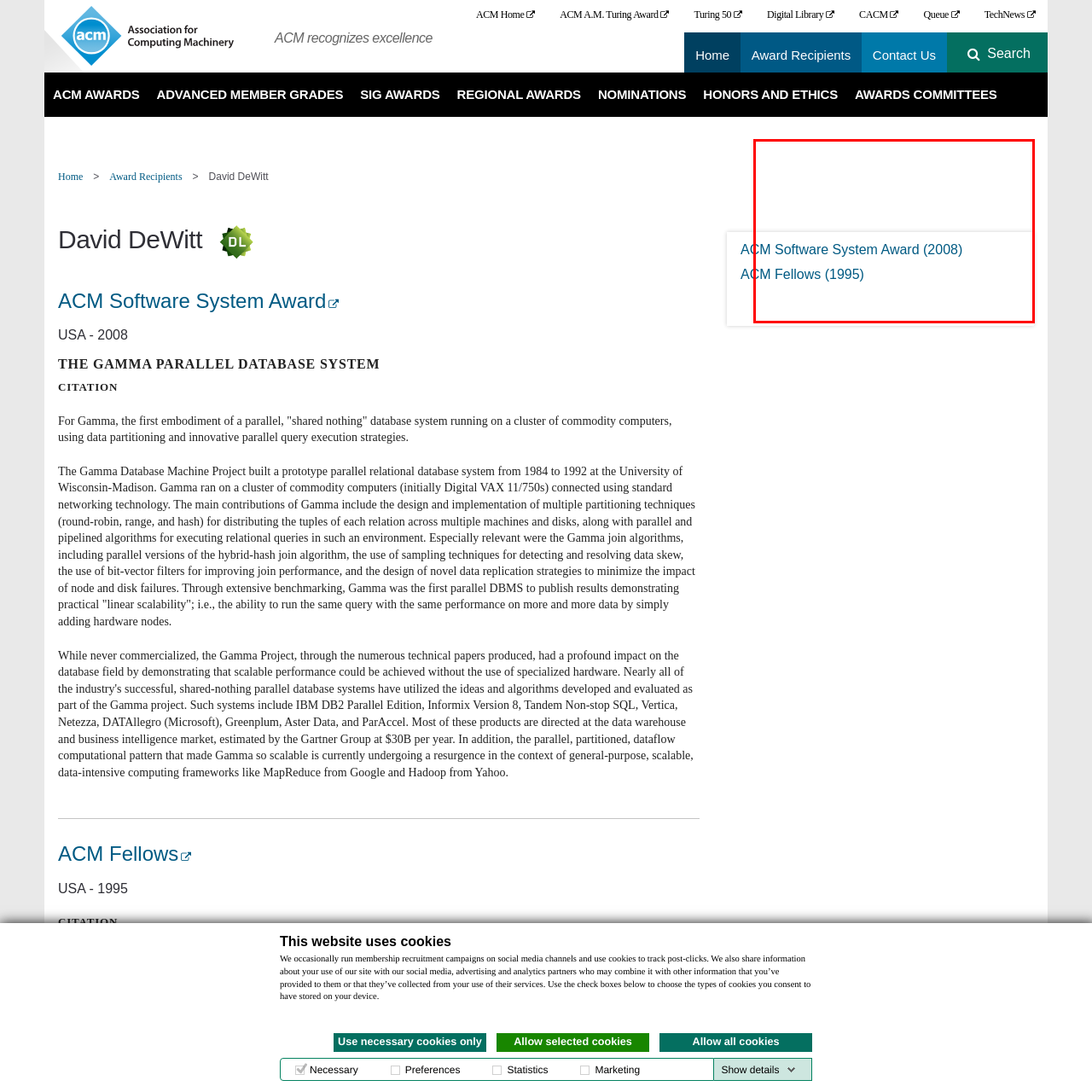Look at the area highlighted in the red box, What is the individual's status in ACM? Please provide an answer in a single word or phrase.

ACM Fellow